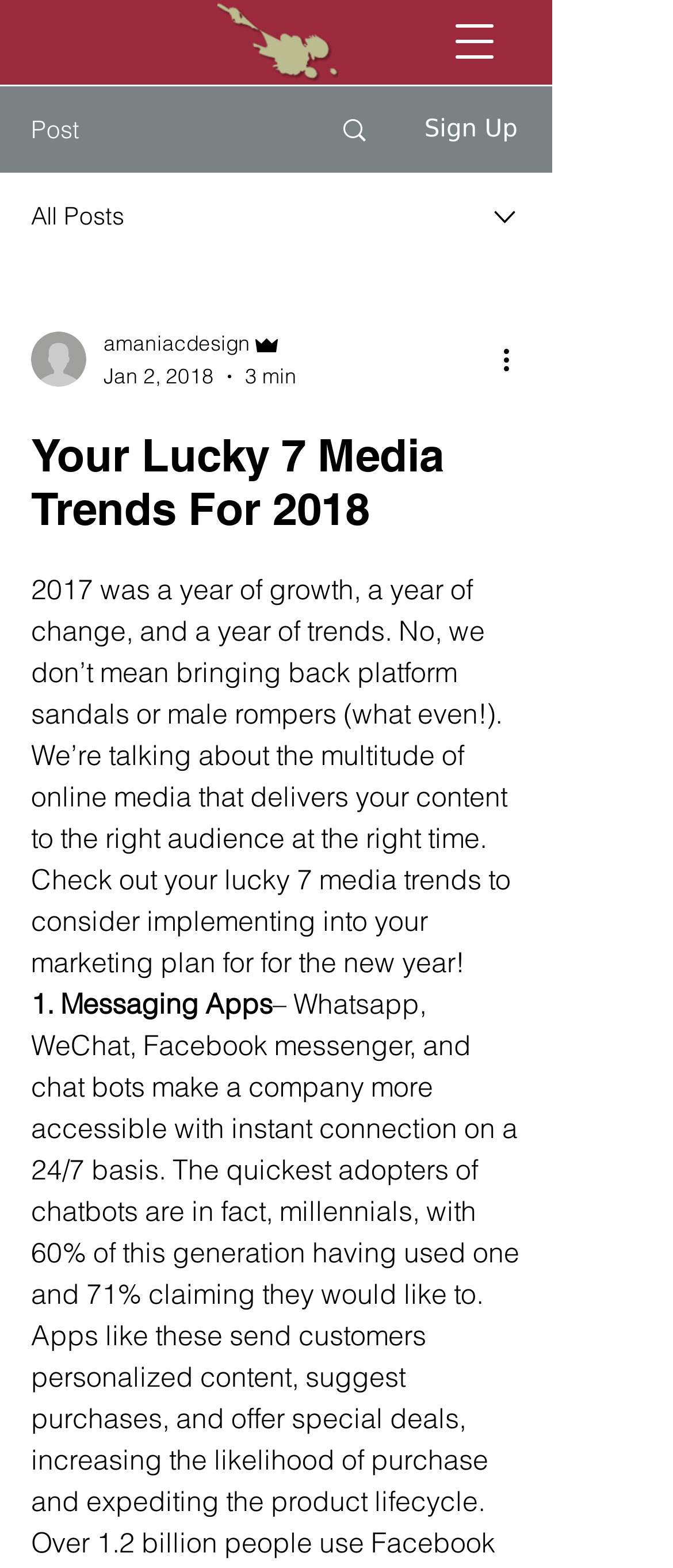Detail the webpage's structure and highlights in your description.

The webpage appears to be a blog post or article discussing media trends for 2018. At the top left, there is an icon, "amaniac-icon.png", accompanied by a link. To the right of the icon, there is a button to open a navigation menu. Below the icon, there are several links and buttons, including "Post", "Sign Up", and "All Posts", along with two images.

On the top right, there is a combobox with a dropdown menu, which contains a writer's picture, the author's name "amaniacdesign", and the date "Jan 2, 2018". Below the combobox, there is a button labeled "More actions" with an accompanying image.

The main content of the webpage is a heading that reads "Your Lucky 7 Media Trends For 2018", followed by a lengthy paragraph discussing the importance of online media in delivering content to the right audience. The paragraph is divided into sections, with the first section titled "1. Messaging Apps".